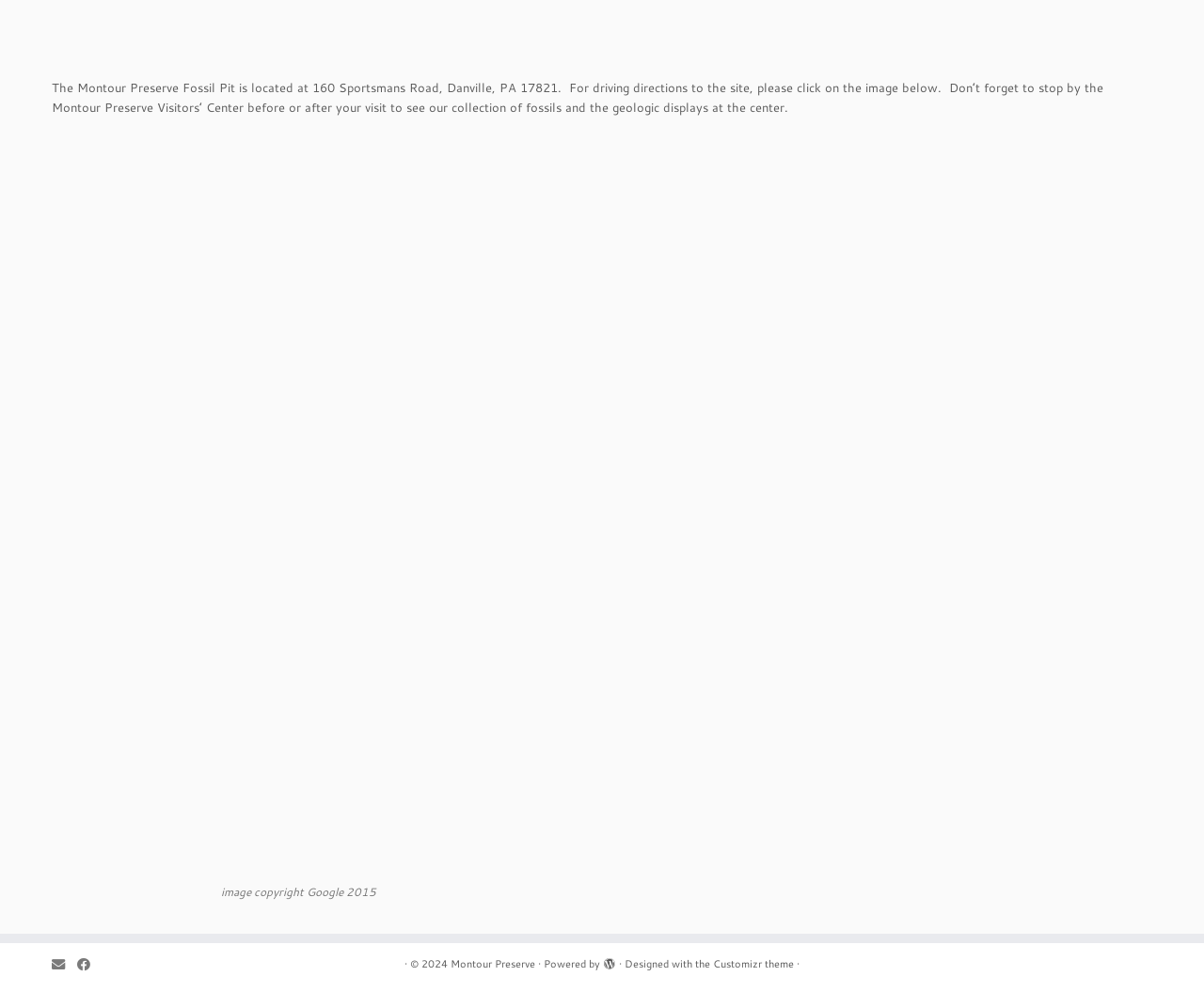Use the details in the image to answer the question thoroughly: 
Who owns the copyright of the image?

The copyright information is provided below the image, stating that the image is copyrighted by Google in 2015.